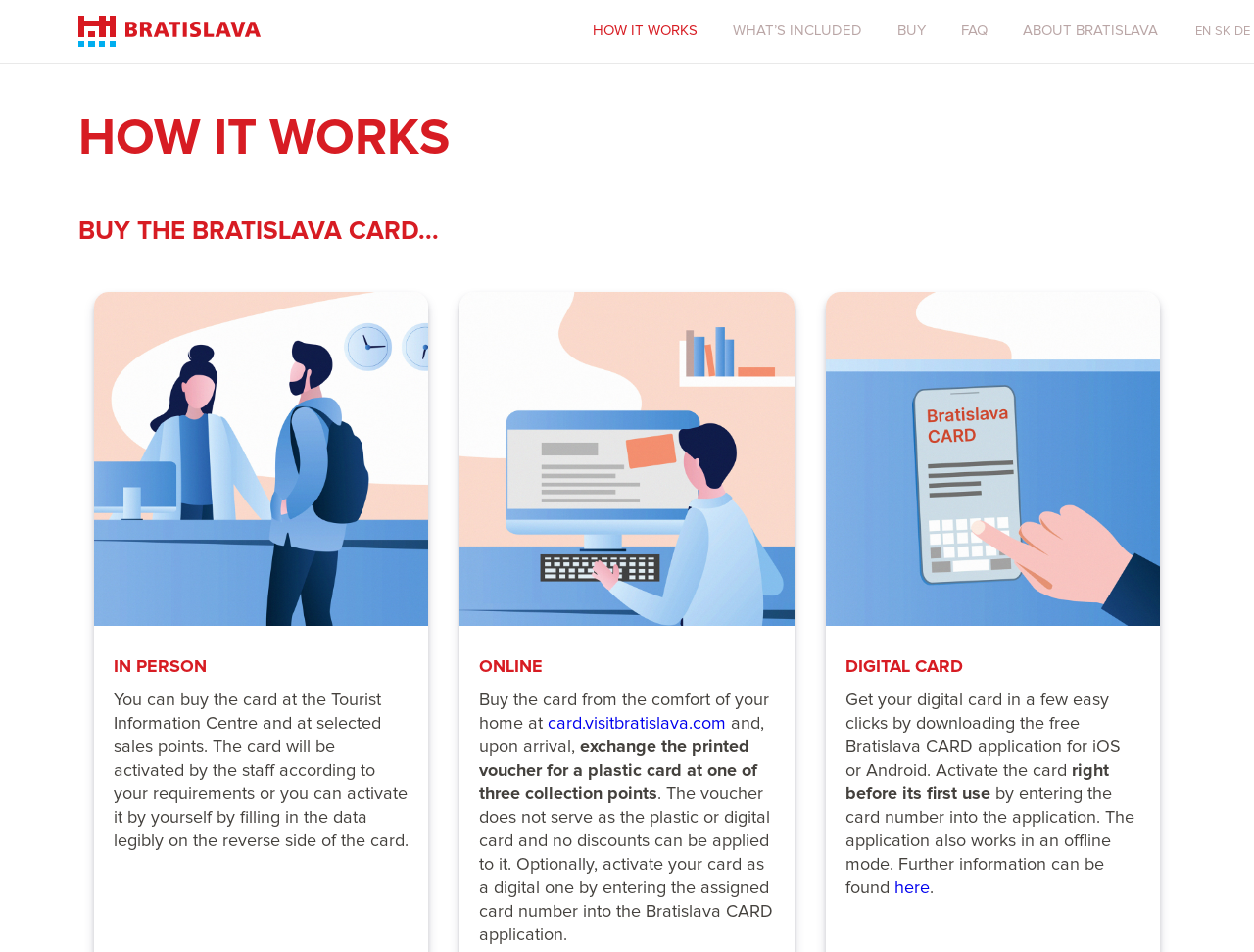Provide the bounding box for the UI element matching this description: "Contact Us".

None